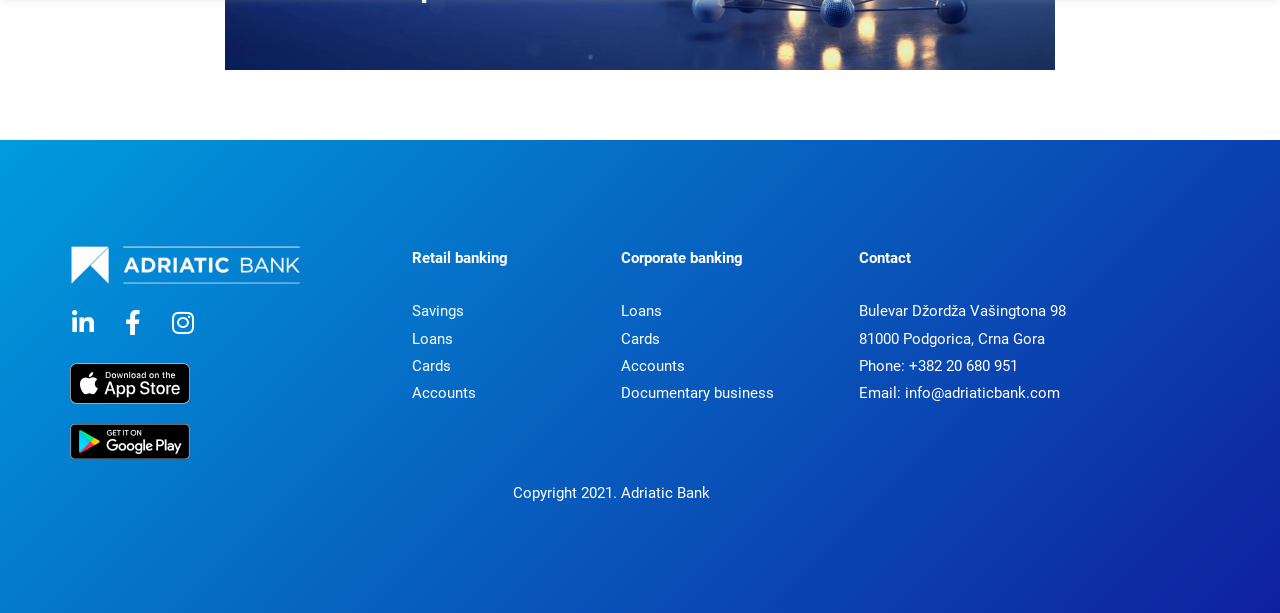Can you pinpoint the bounding box coordinates for the clickable element required for this instruction: "View Corporate banking"? The coordinates should be four float numbers between 0 and 1, i.e., [left, top, right, bottom].

[0.485, 0.406, 0.58, 0.436]